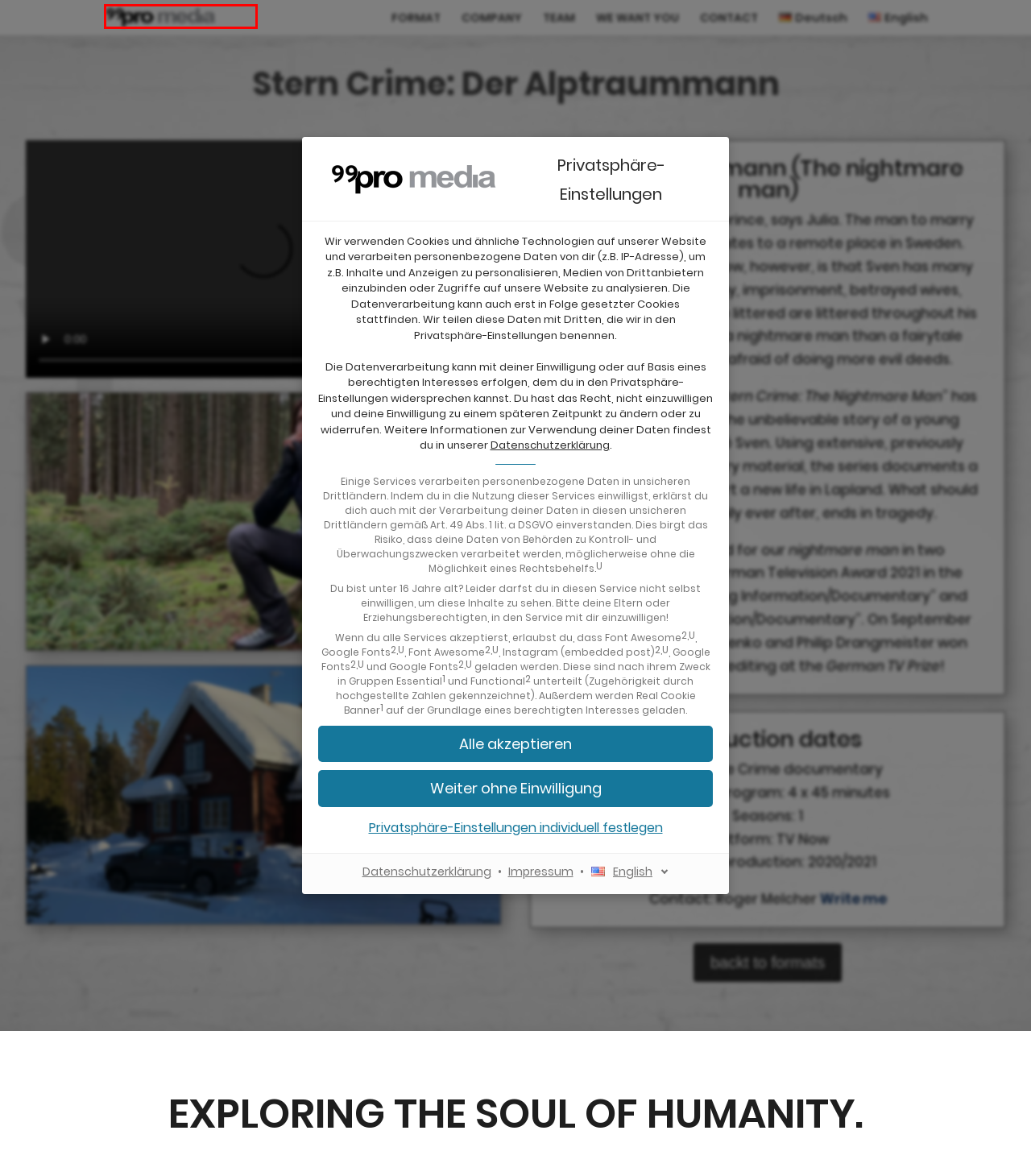View the screenshot of the webpage containing a red bounding box around a UI element. Select the most fitting webpage description for the new page shown after the element in the red bounding box is clicked. Here are the candidates:
A. Der Alptraummann ist ein Streaming-Format der 99pro media GmbH
B. TV Jobs Leipzig - TV-Produktion Leipzig - 99pro media GmbH
C. Legal notice - 99pro media
D. 99pro media GmbH - TV & Streaming Produzent - Wir erzählen Menschen
E. Ansprechpartner (english) - 99pro media
F. 99pro media GmbH - exploring the soul of humanity
G. Privacy policy - 99pro media
H. Contact - 99pro media

F